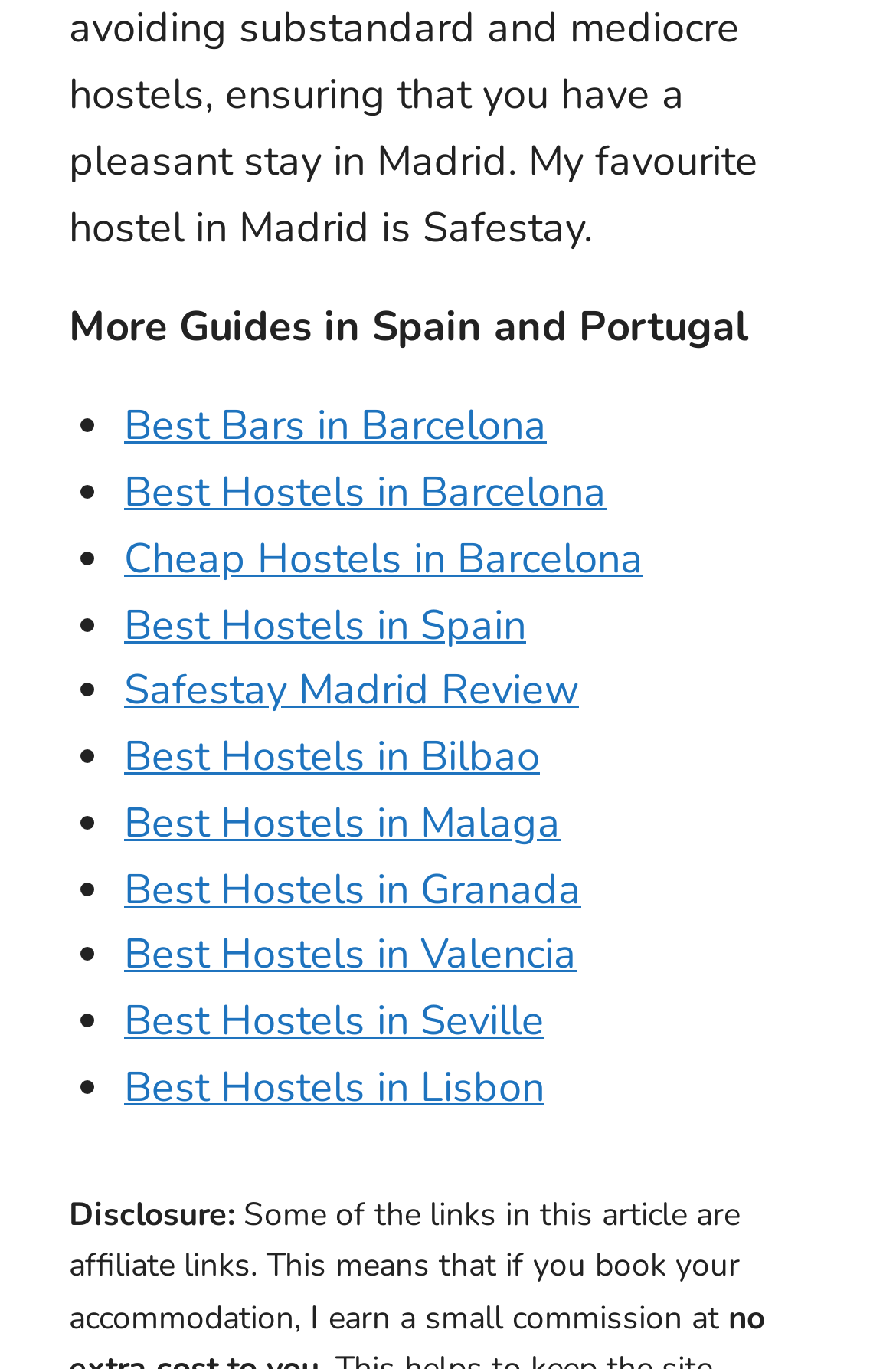Carefully examine the image and provide an in-depth answer to the question: What is the topic of the webpage?

The webpage appears to be a list of guides and reviews for hostels in various cities in Spain and Portugal, such as Barcelona, Madrid, Bilbao, and Lisbon.